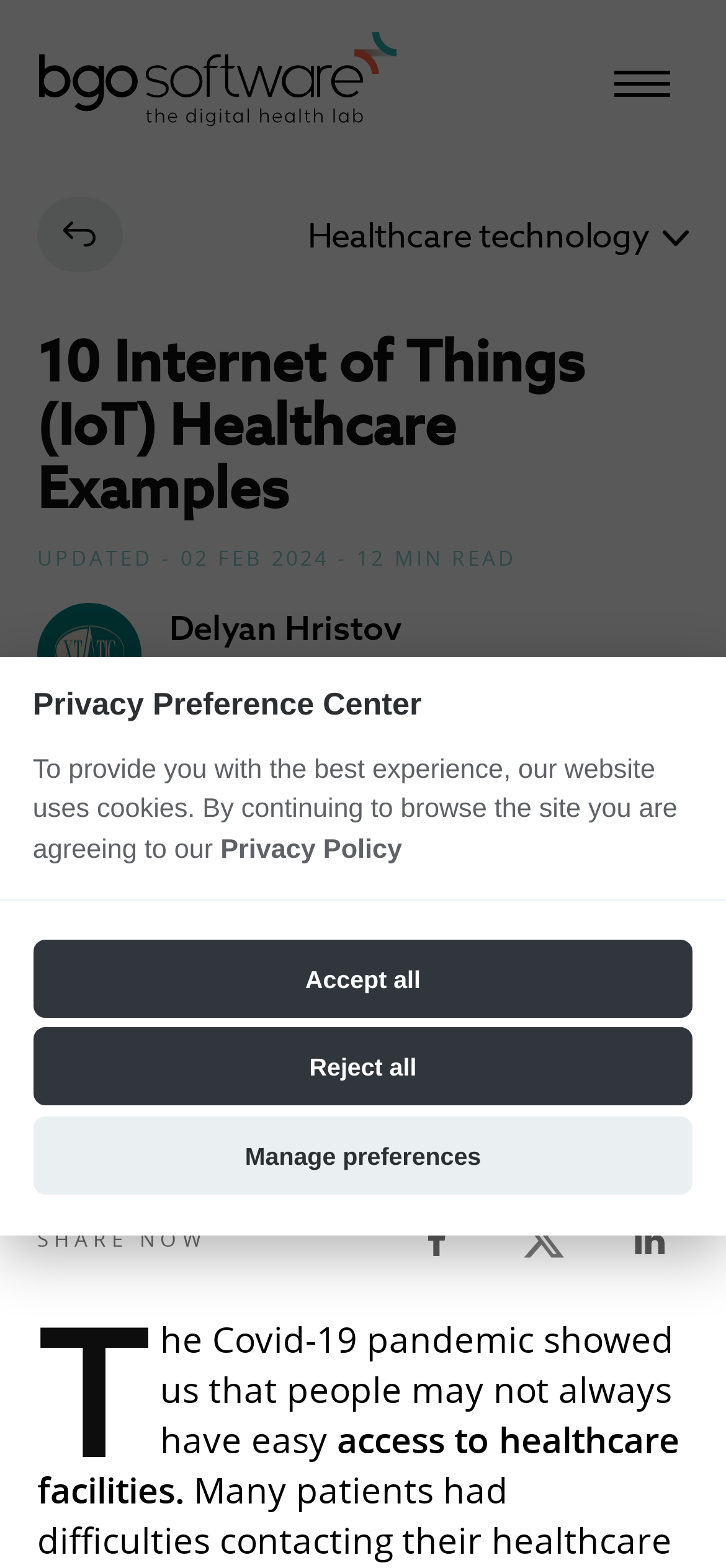Give a one-word or short-phrase answer to the following question: 
What is the topic of the article?

Internet of Things (IoT) Healthcare Examples